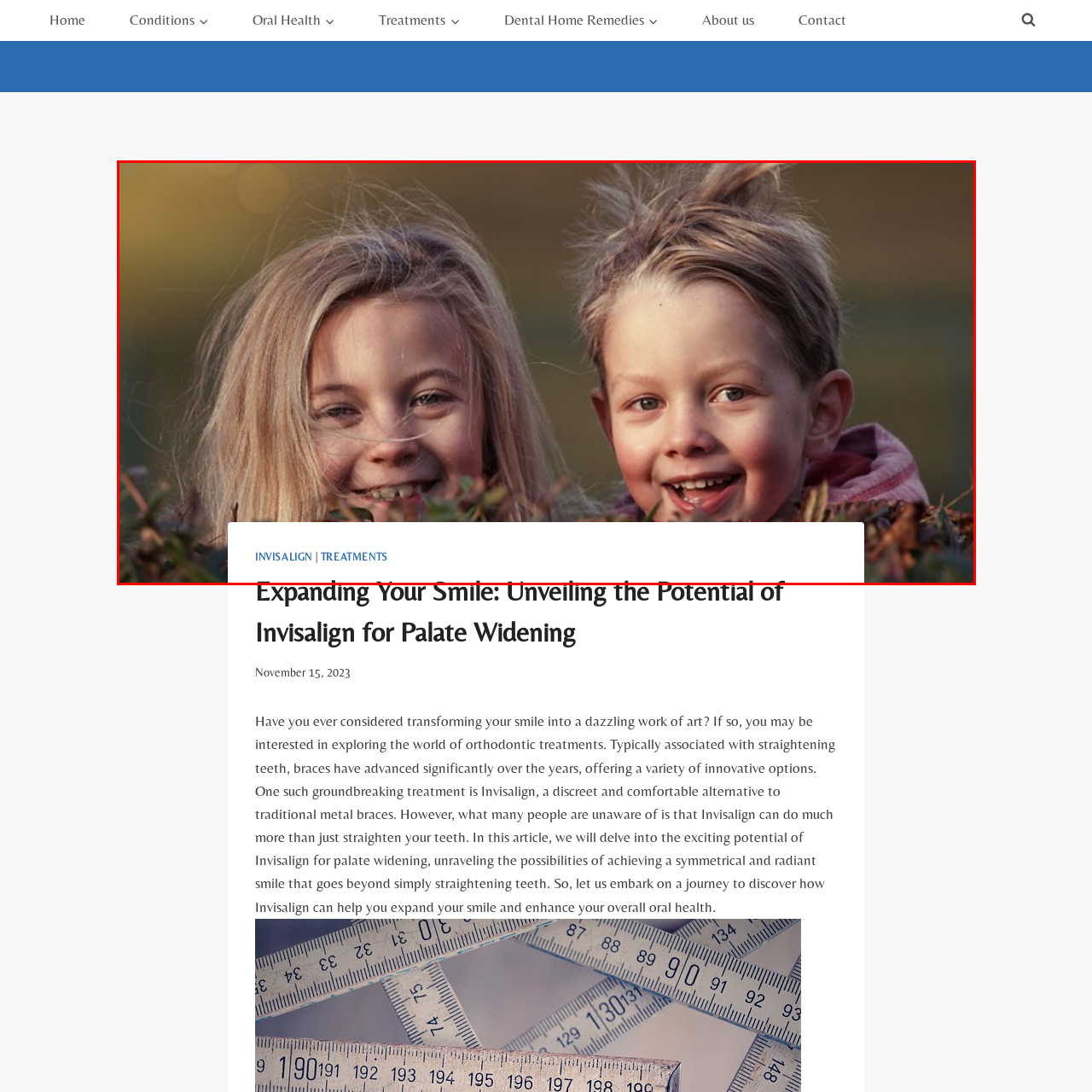Focus your attention on the image enclosed by the red boundary and provide a thorough answer to the question that follows, based on the image details: What is the purpose of the design?

The design subtly integrates links to further resources on Invisalign and treatments, inviting viewers to learn more about innovative ways to achieve a radiant smile, thereby serving as a call-to-action to explore the benefits of Invisalign.